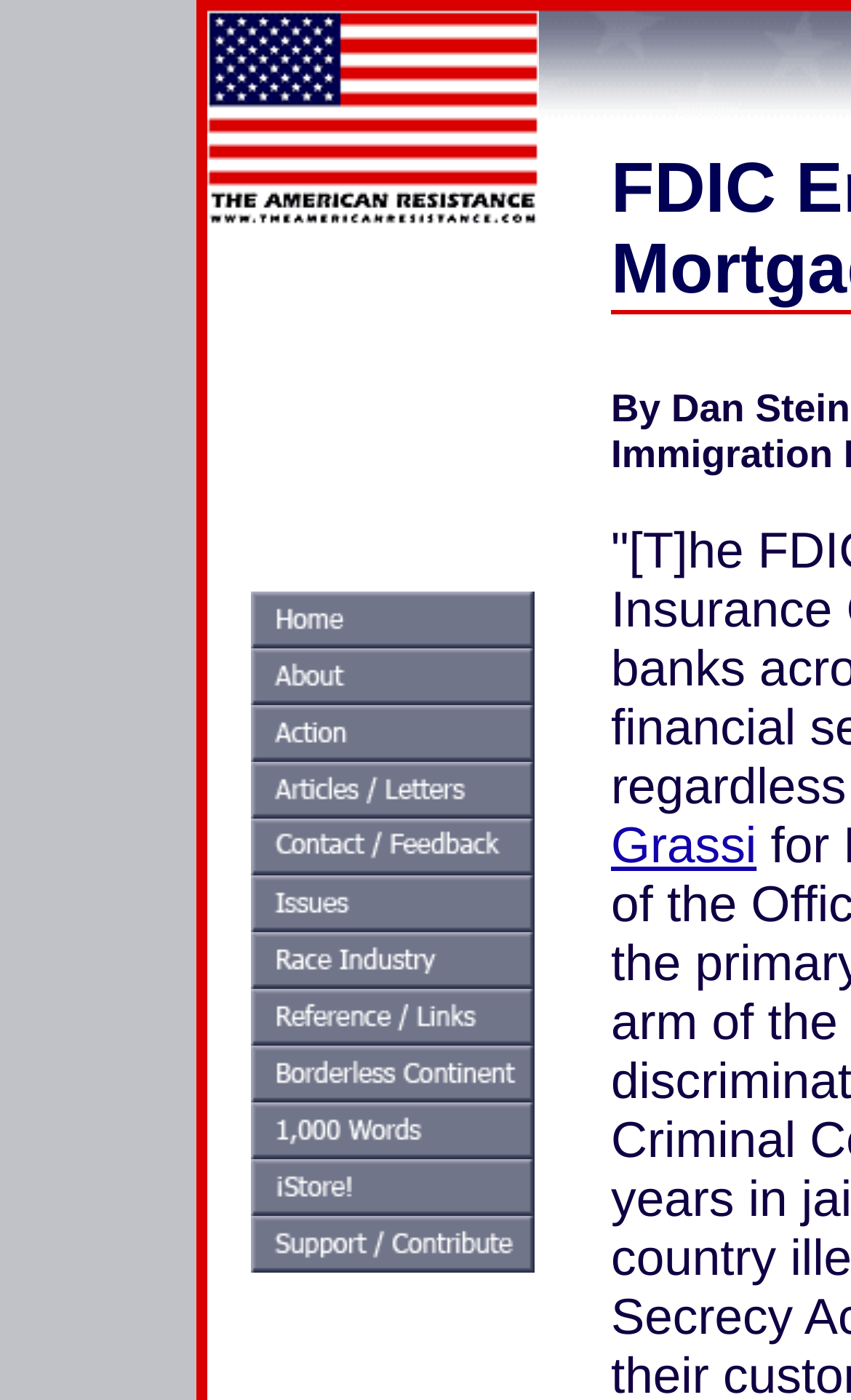What type of information is likely to be found in the links on this webpage?
Kindly give a detailed and elaborate answer to the question.

Given the context of the webpage and the layout of the links, it is likely that the links point to related articles or content that is relevant to the topic presented on the webpage.